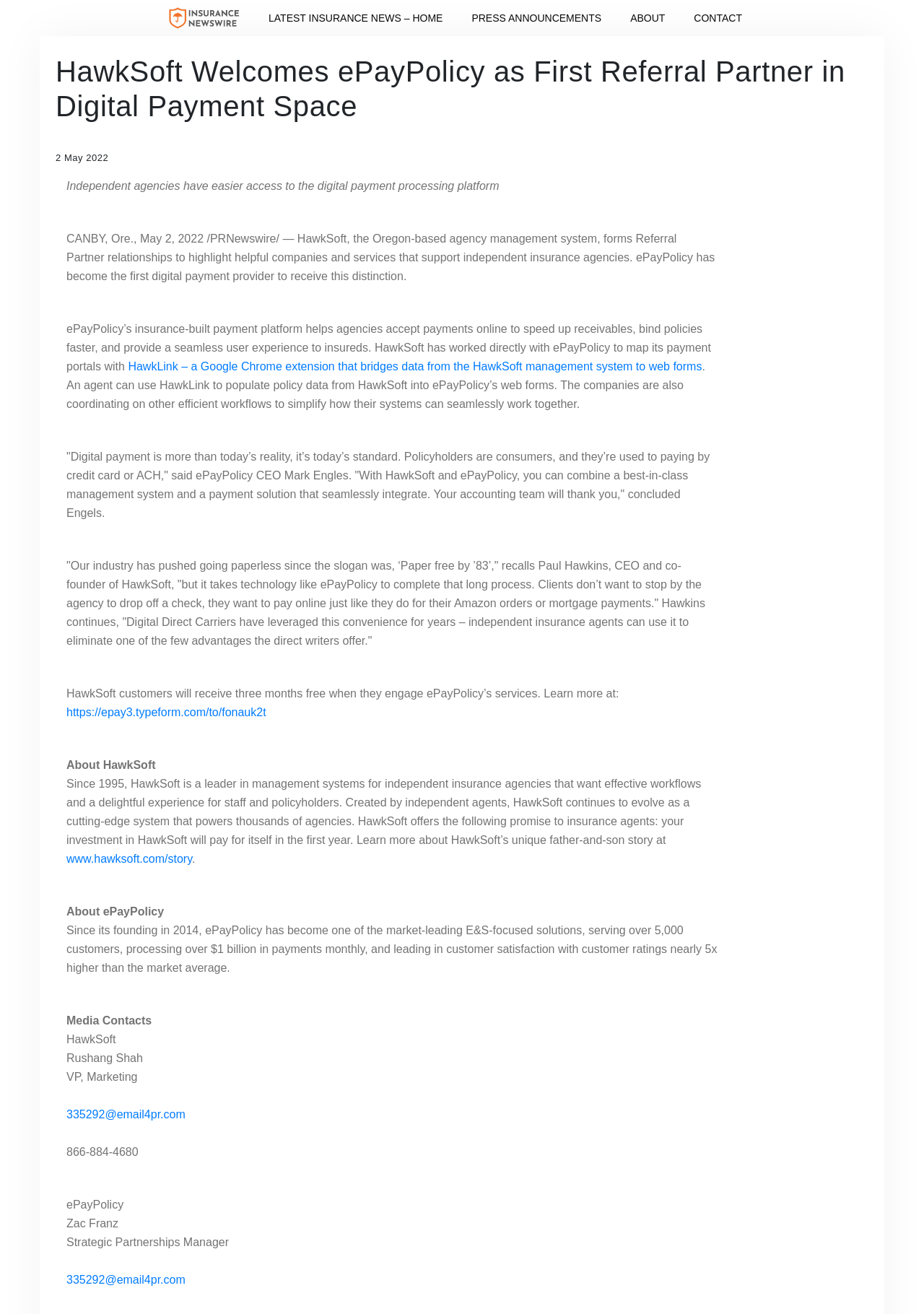Identify and provide the bounding box for the element described by: "Press Announcements".

[0.495, 0.0, 0.667, 0.027]